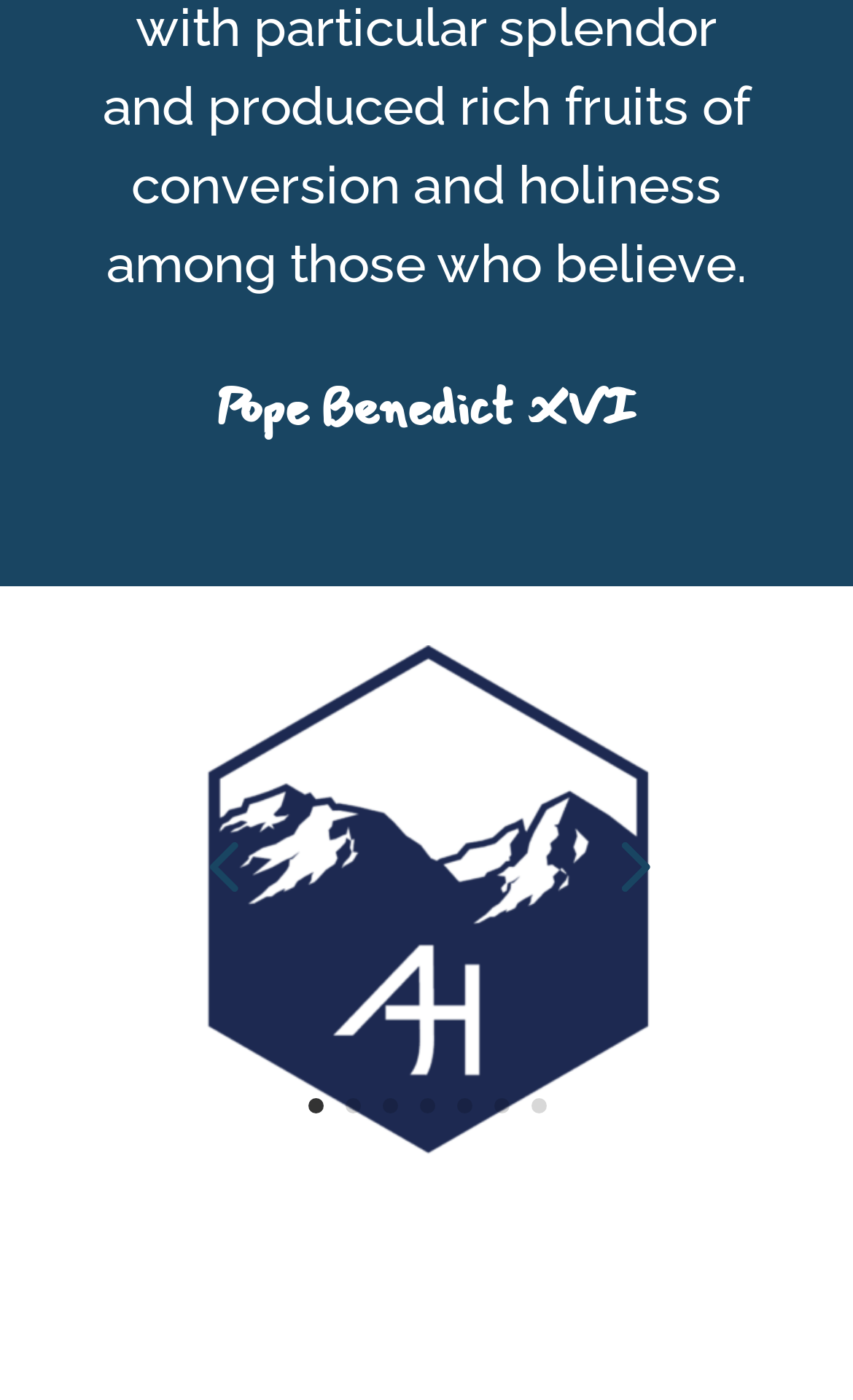Could you please study the image and provide a detailed answer to the question:
What is the size of the image?

I looked at the bounding box coordinates of the image element and found that its width is 0.8 - 0.2 = 0.6 and its height is 0.826 - 0.461 = 0.365, so the size of the image is 0.6 x 0.365.